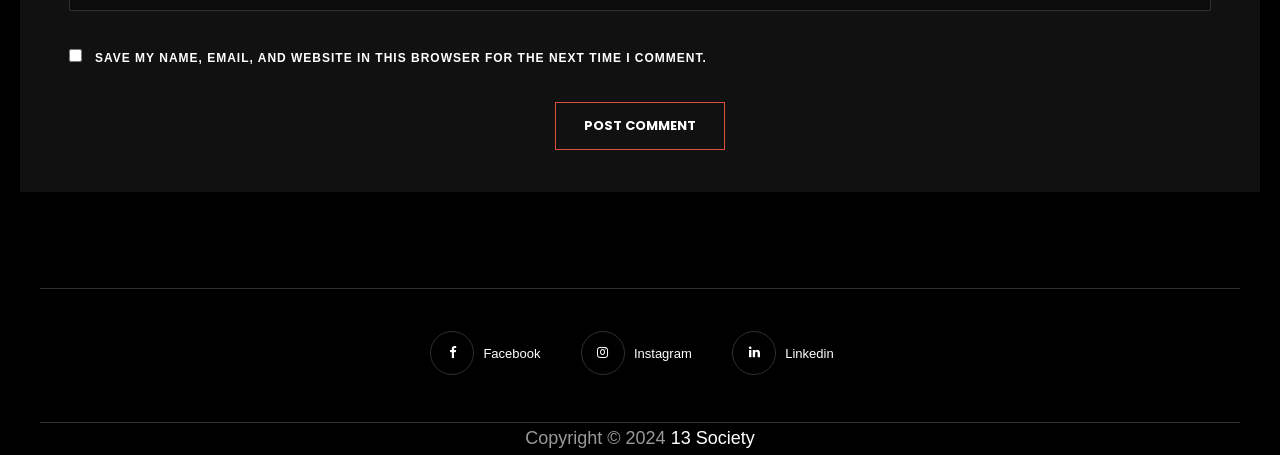Answer this question in one word or a short phrase: What is the purpose of the checkbox?

Save comment info